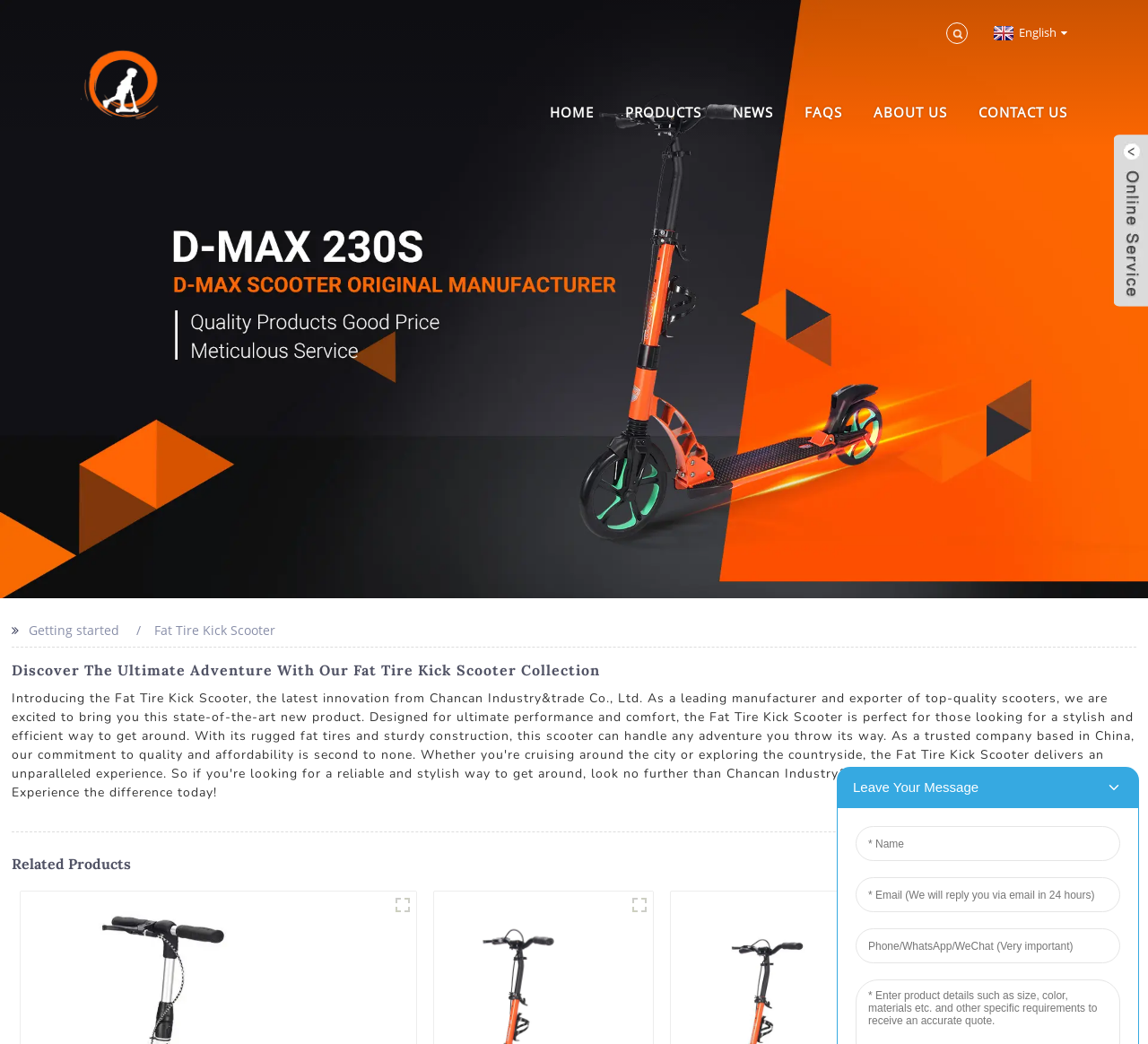Determine the bounding box for the described HTML element: "title="Popular chinese scooter brands D-max250s"". Ensure the coordinates are four float numbers between 0 and 1 in the format [left, top, right, bottom].

[0.791, 0.974, 0.982, 0.99]